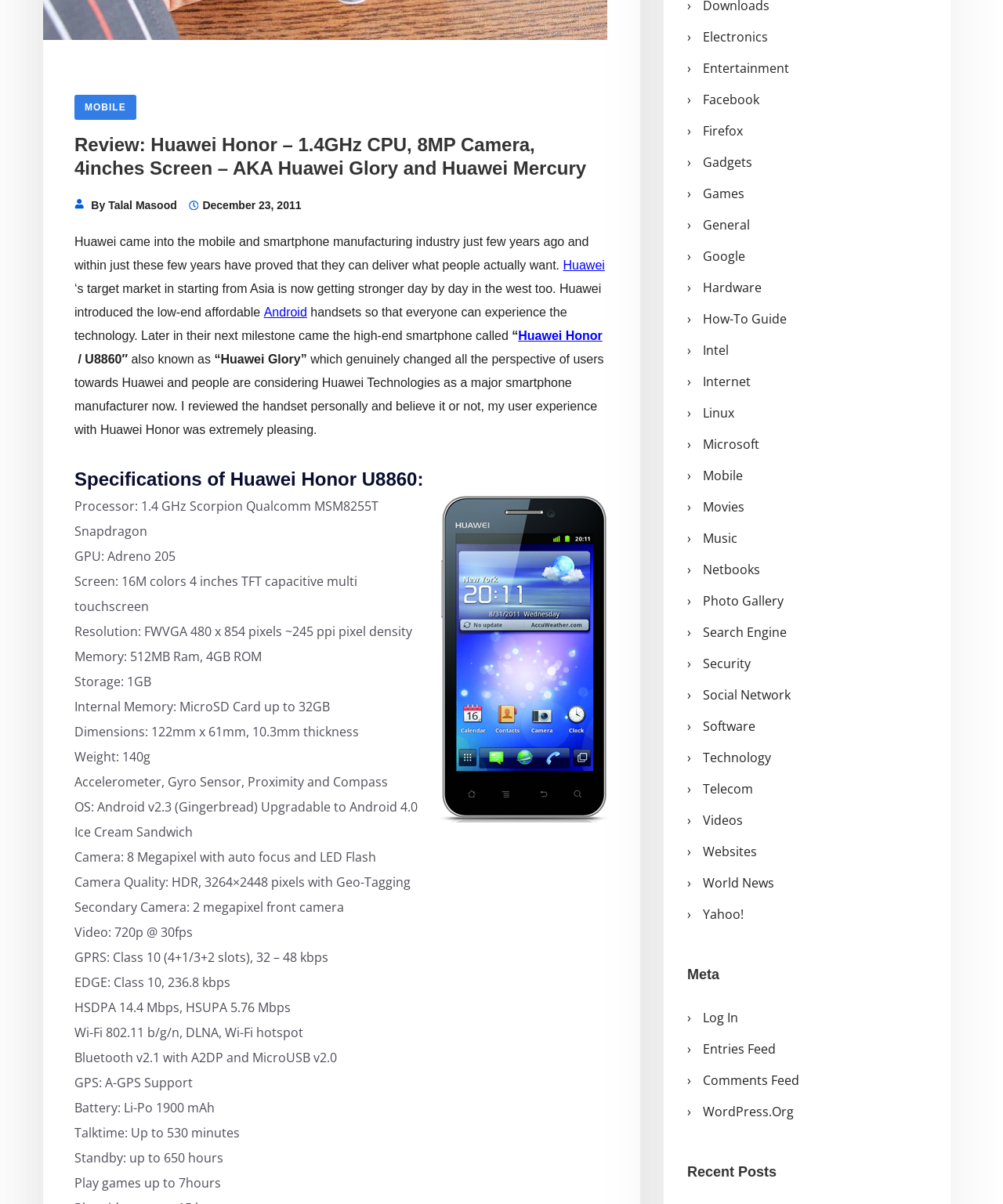Given the element description: "Facebook", predict the bounding box coordinates of the UI element it refers to, using four float numbers between 0 and 1, i.e., [left, top, right, bottom].

[0.701, 0.072, 0.757, 0.093]